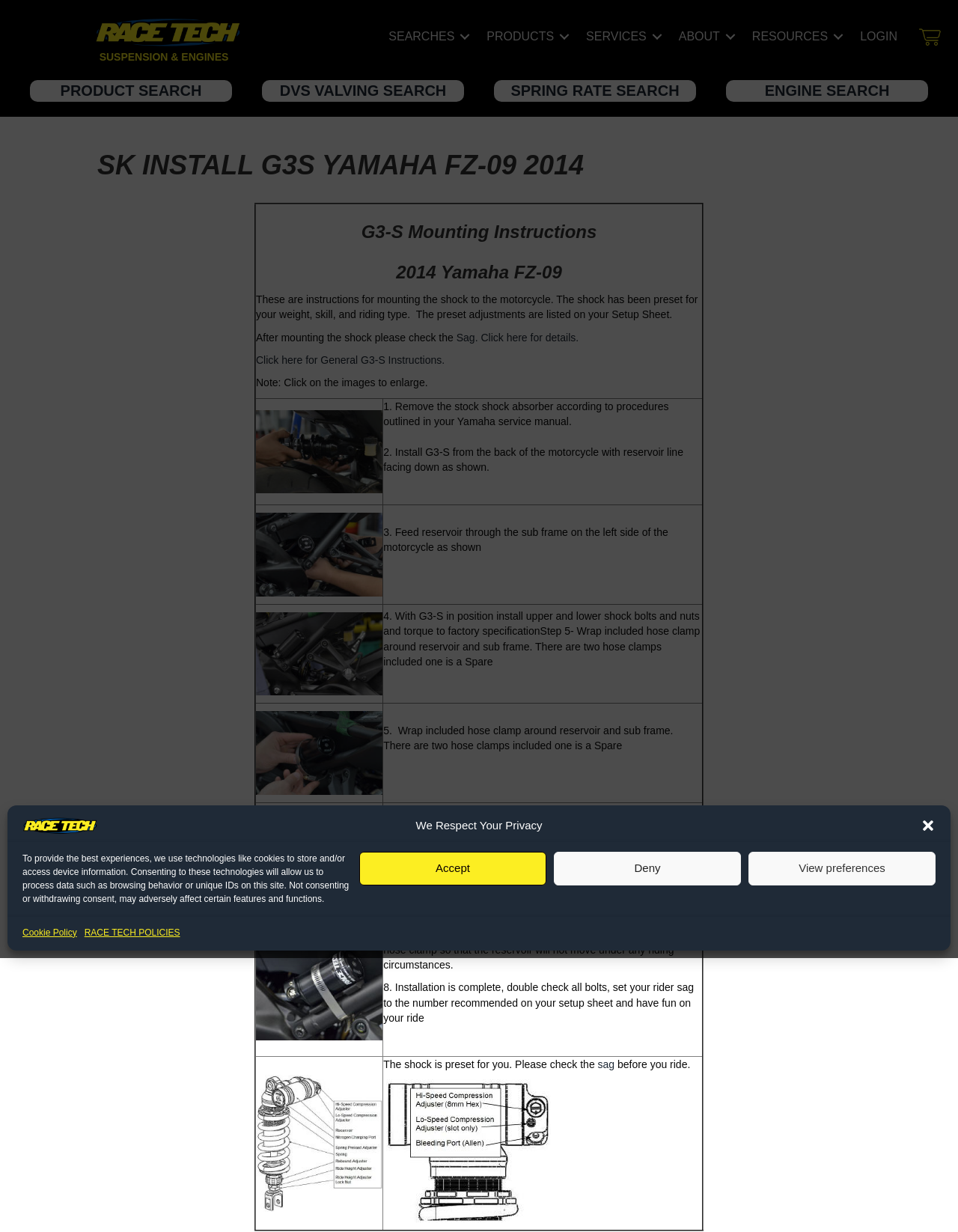Refer to the screenshot and give an in-depth answer to this question: What is the model of the motorcycle in the instructions?

I found the answer by looking at the heading 'G3-S Mounting Instructions 2014 Yamaha FZ-09' in the article section of the webpage, which indicates that the instructions are for a 2014 Yamaha FZ-09 motorcycle.